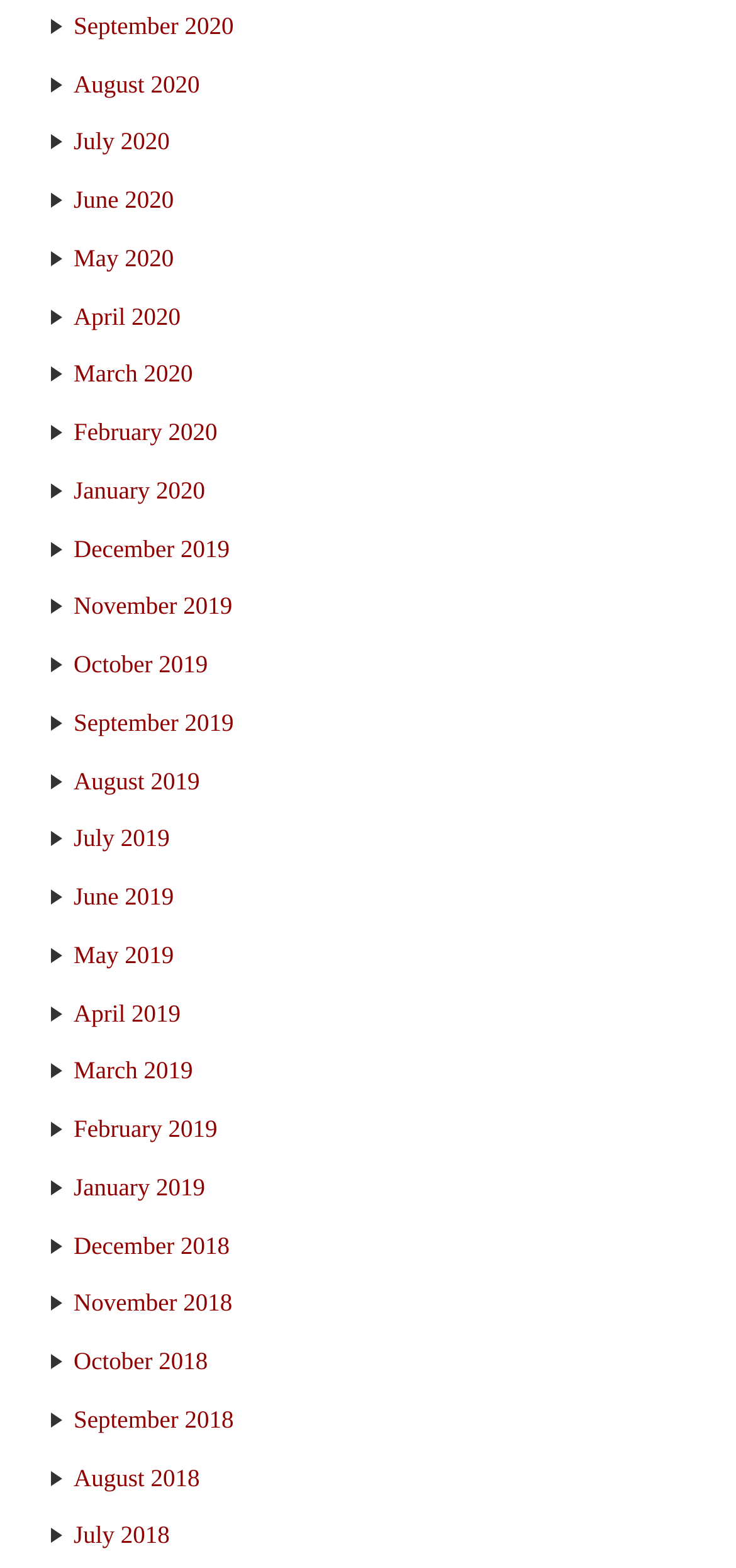Identify the bounding box coordinates of the region I need to click to complete this instruction: "go to August 2019".

[0.1, 0.488, 0.271, 0.506]